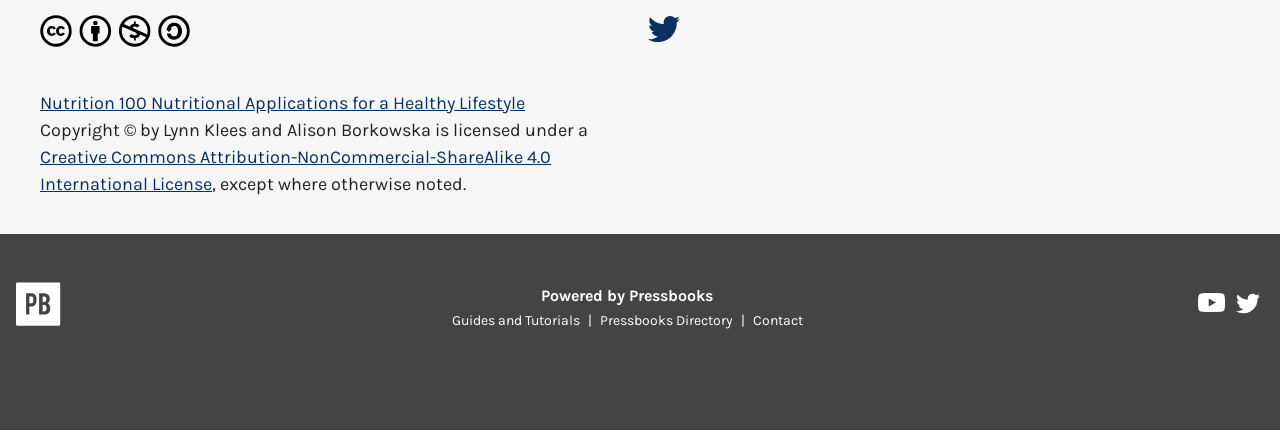Who are the authors of the book?
Based on the screenshot, provide your answer in one word or phrase.

Lynn Klees and Alison Borkowska